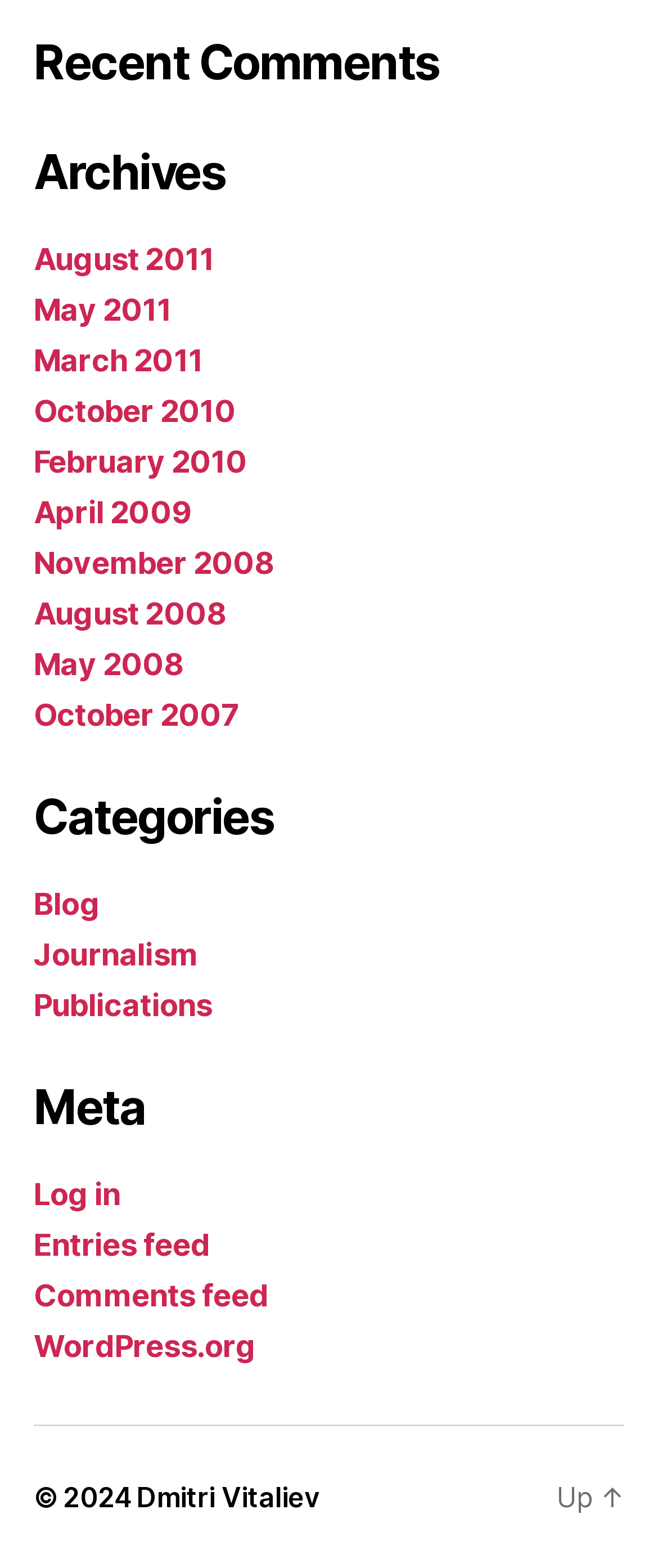Extract the bounding box coordinates for the HTML element that matches this description: "Blog". The coordinates should be four float numbers between 0 and 1, i.e., [left, top, right, bottom].

[0.051, 0.565, 0.151, 0.587]